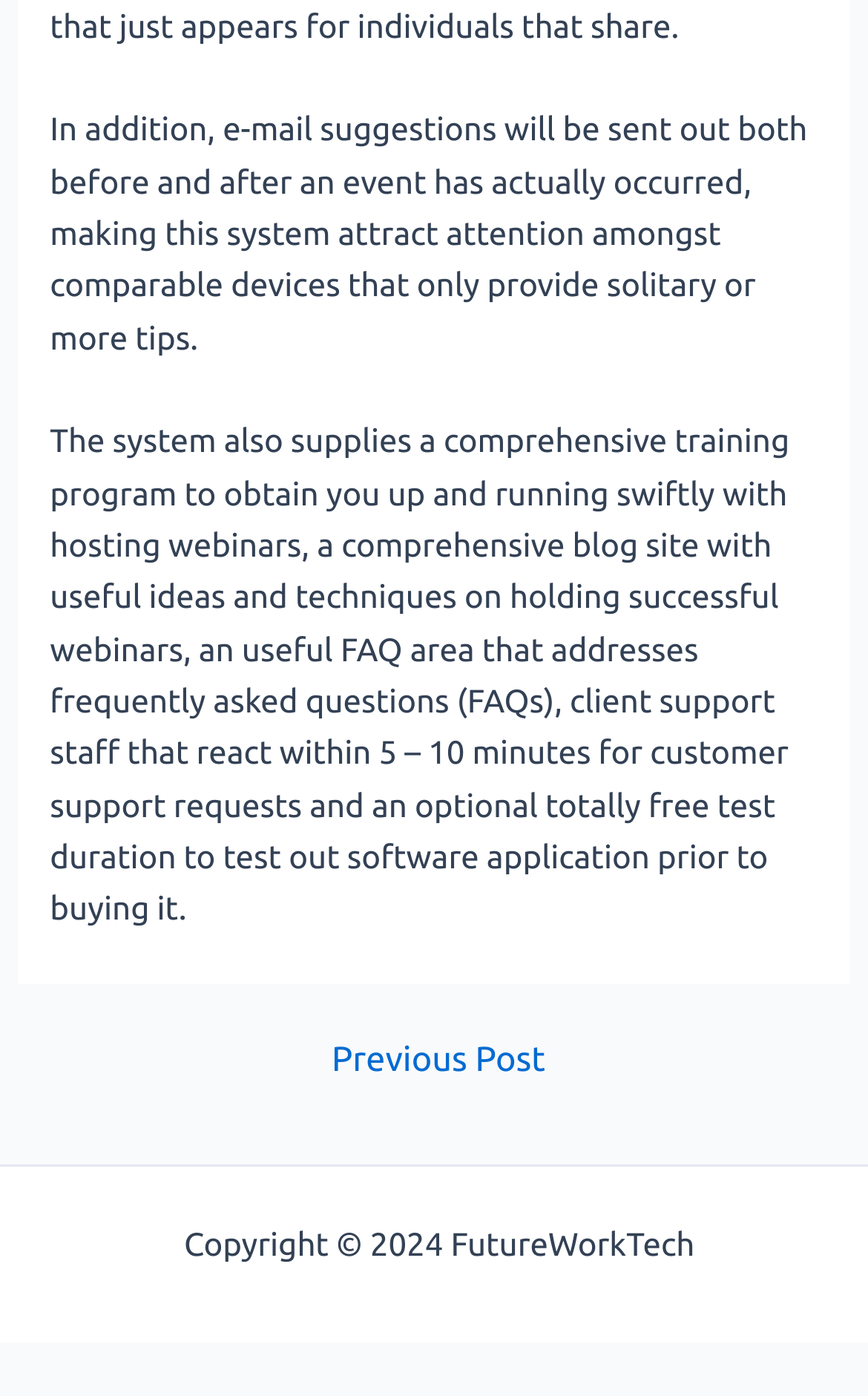Please provide a short answer using a single word or phrase for the question:
What is the purpose of the system?

Provide email suggestions